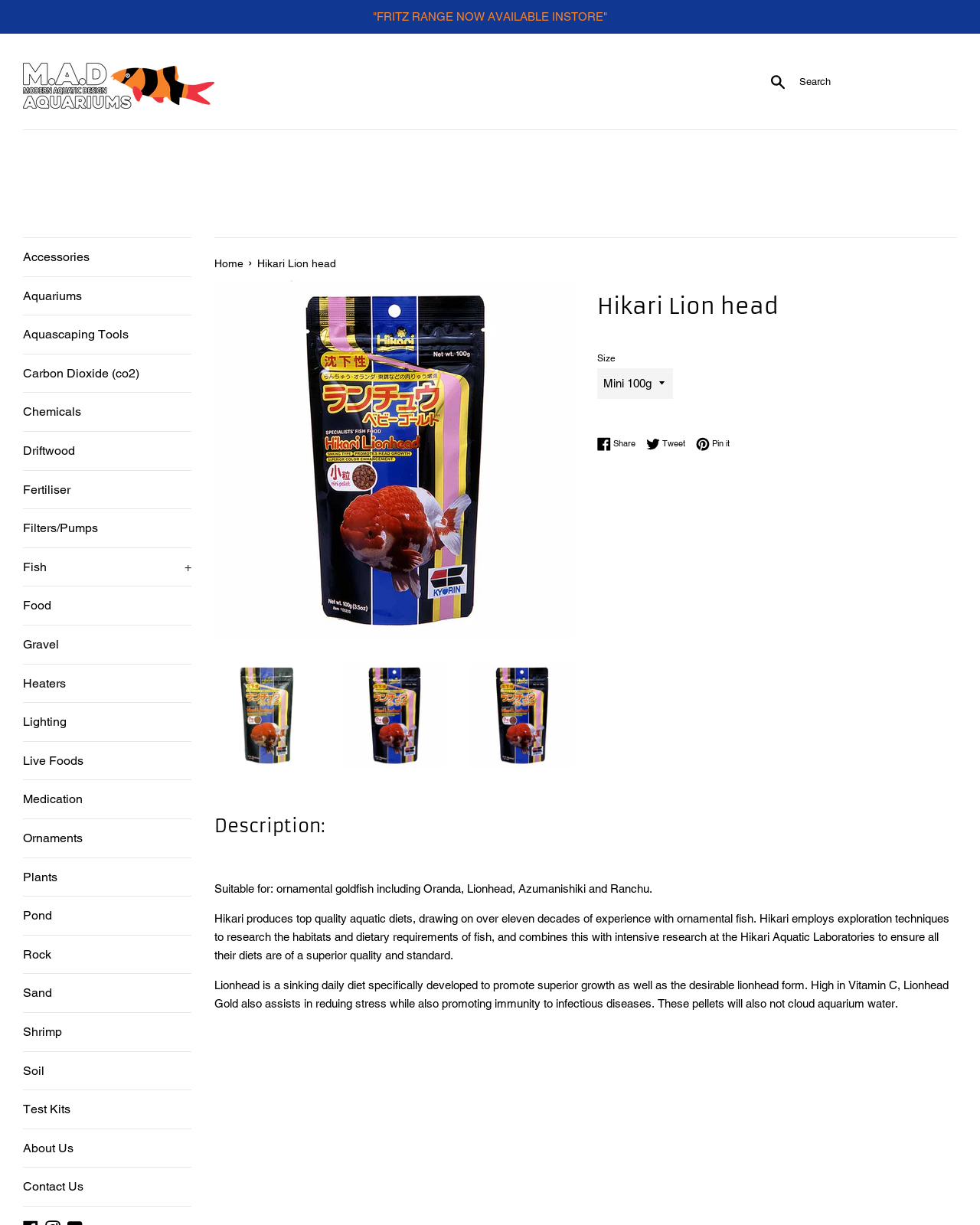Analyze and describe the webpage in a detailed narrative.

The webpage is about Hikari Lion head, a product from Modern Aquatic Design Aquariums. At the top, there is a prominent announcement "FRITZ RANGE NOW AVAILABLE INSTORE" and a link to the company's website. A search bar is located at the top right corner.

Below the announcement, there is a horizontal separator, followed by a navigation menu with links to various categories such as Accessories, Aquariums, Aquascaping Tools, and more. There is also a button to expand the Fish category.

The main content of the page is divided into two sections. On the left, there is a large image of the Hikari Lion head product, accompanied by three links to the same product. On the right, there is a section with a heading "Hikari Lion head" and a description of the product. The description includes details about the product's suitability, its quality, and its benefits.

Below the product description, there are social media links to share the product on Facebook, Twitter, and Pinterest. Further down, there is a section with a heading "Description:" and three paragraphs of text that provide more information about the product, including its features and benefits.

Overall, the webpage is focused on showcasing the Hikari Lion head product and providing detailed information about its features and benefits.